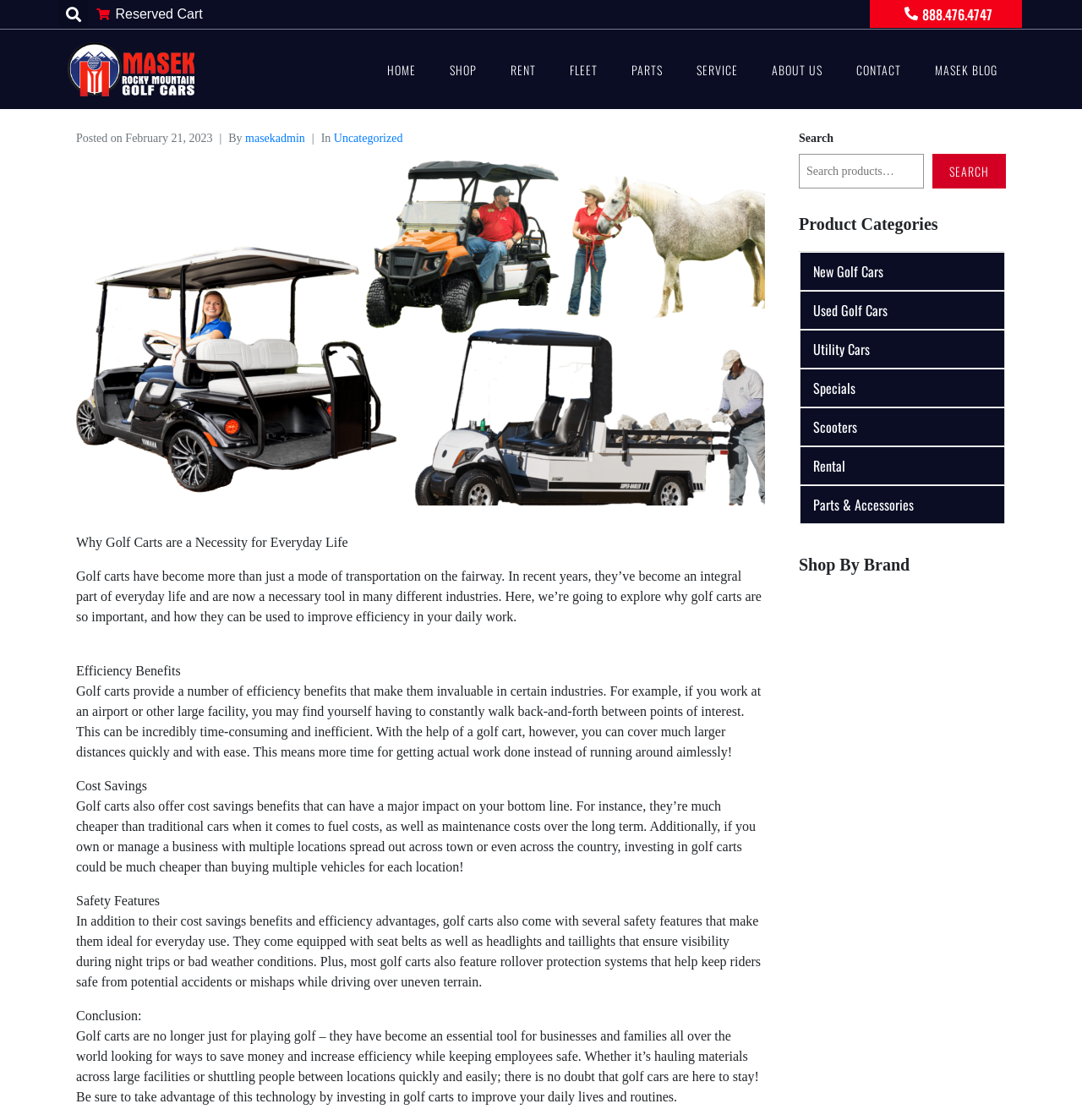Identify the bounding box coordinates of the section that should be clicked to achieve the task described: "click the 'system-administration' tag".

None